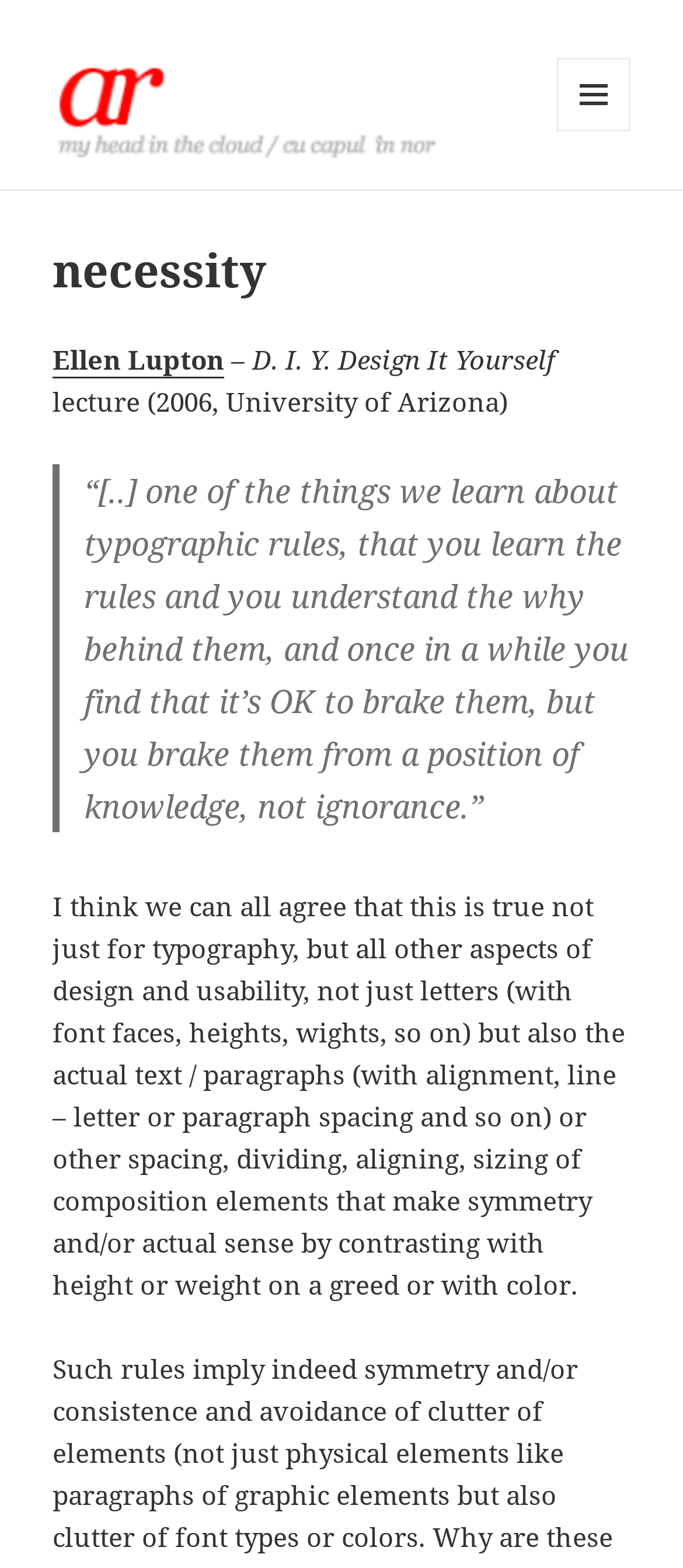What is the design concept mentioned?
Using the image as a reference, give an elaborate response to the question.

I found the text 'D. I. Y. Design It Yourself' in the menu and widgets section, which suggests that the design concept being mentioned is DIY Design.